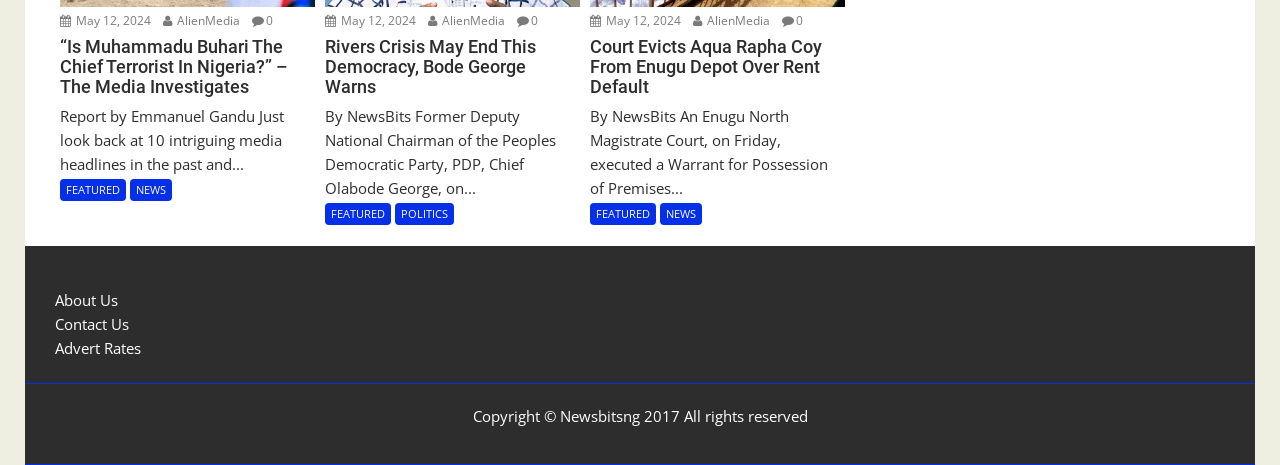Locate the UI element described by AlienMedia in the provided webpage screenshot. Return the bounding box coordinates in the format (top-left x, top-left y, bottom-right x, bottom-right y), ensuring all values are between 0 and 1.

[0.127, 0.026, 0.19, 0.063]